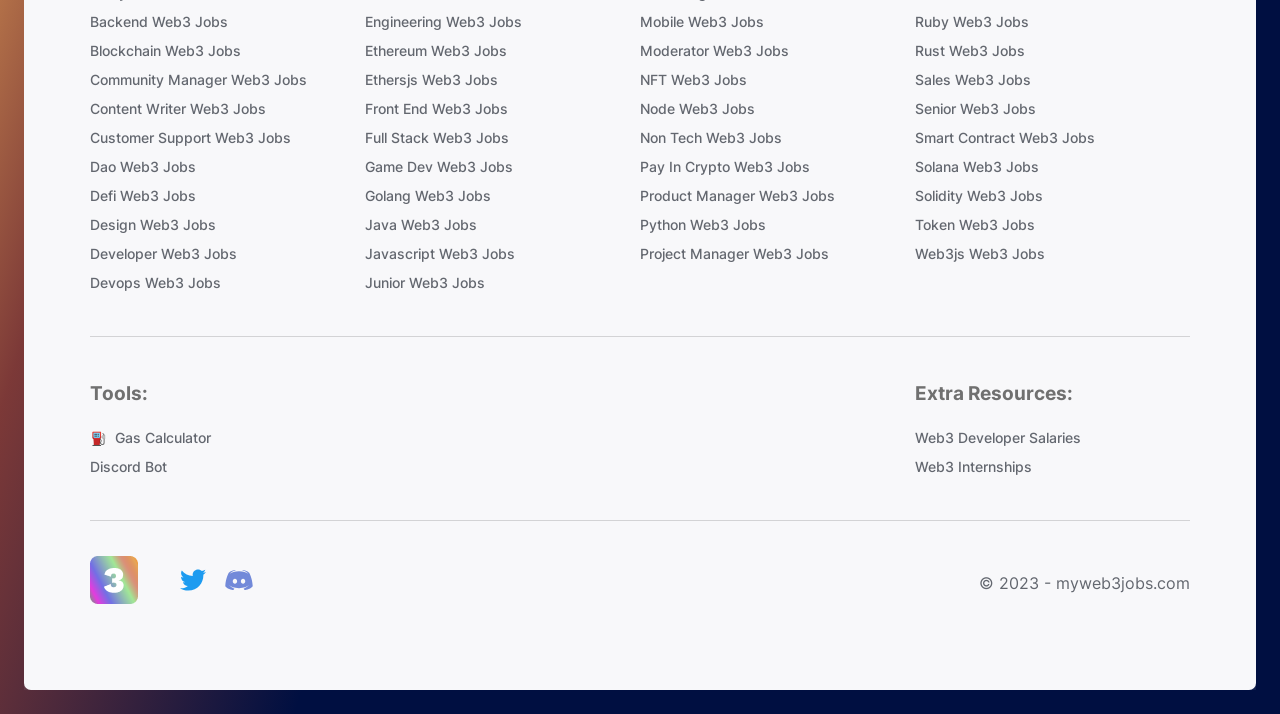Please indicate the bounding box coordinates of the element's region to be clicked to achieve the instruction: "Search for Web3 Jobs". Provide the coordinates as four float numbers between 0 and 1, i.e., [left, top, right, bottom].

[0.07, 0.779, 0.108, 0.854]